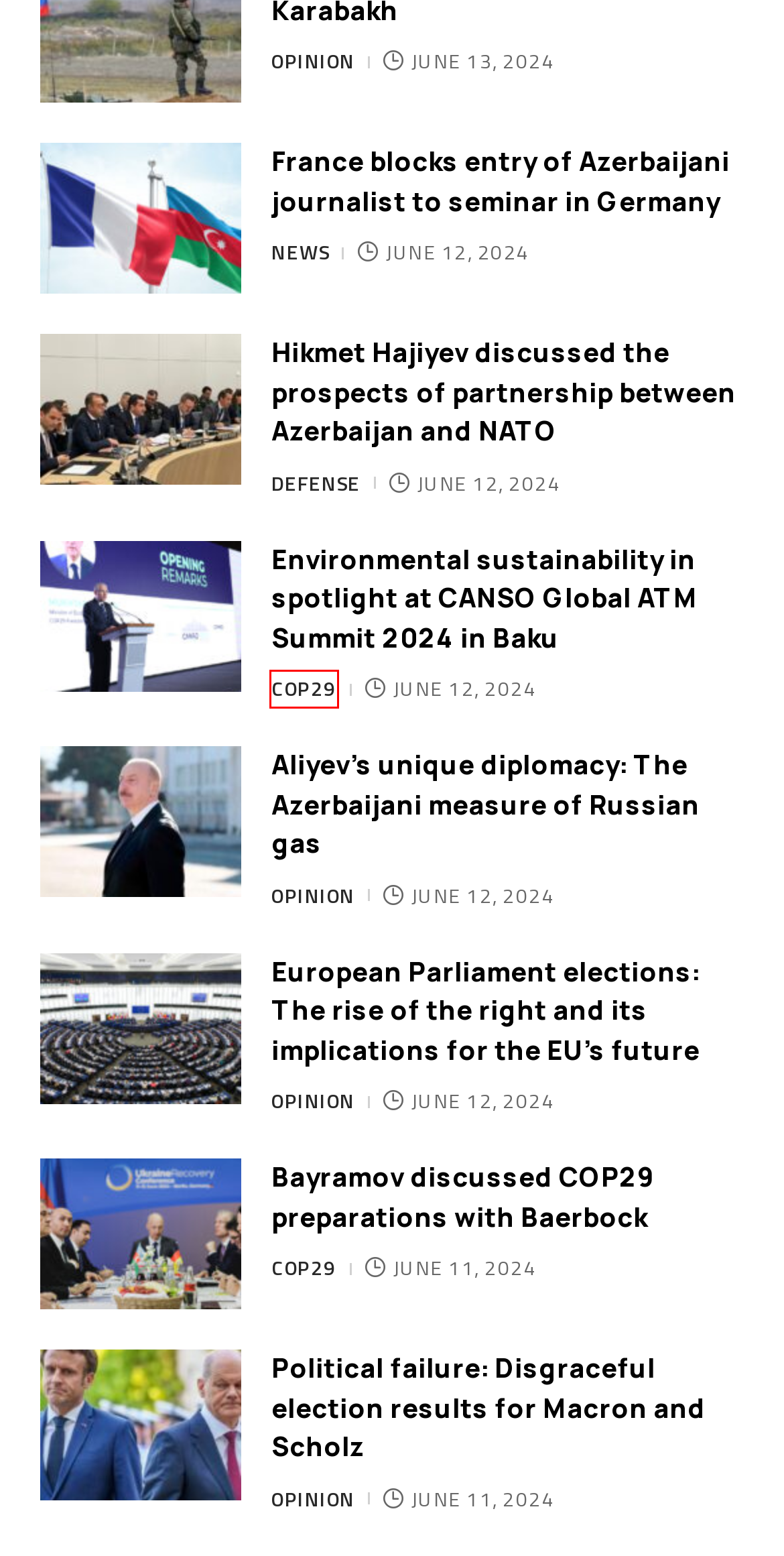Consider the screenshot of a webpage with a red bounding box and select the webpage description that best describes the new page that appears after clicking the element inside the red box. Here are the candidates:
A. COP29 – Aze.Media
B. Bayramov discussed COP29 preparations with Baerbock – Aze.Media
C. Aliyev’s unique diplomacy: The Azerbaijani measure of Russian gas – Aze.Media
D. Environmental sustainability in spotlight at CANSO Global ATM Summit 2024 in Baku – Aze.Media
E. France blocks entry of Azerbaijani journalist to seminar in Germany – Aze.Media
F. Defense – Aze.Media
G. News – Aze.Media
H. Political failure: Disgraceful election results for Macron and Scholz – Aze.Media

A